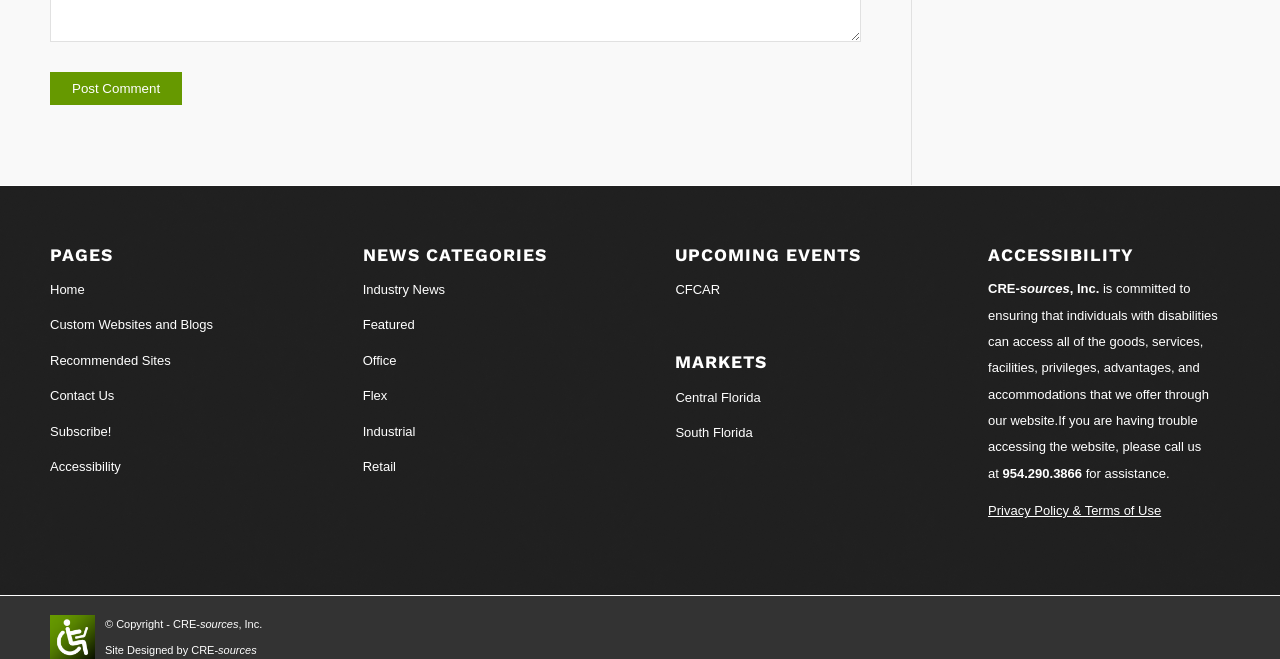Please specify the bounding box coordinates of the clickable section necessary to execute the following command: "View 'Industry News'".

[0.283, 0.414, 0.472, 0.468]